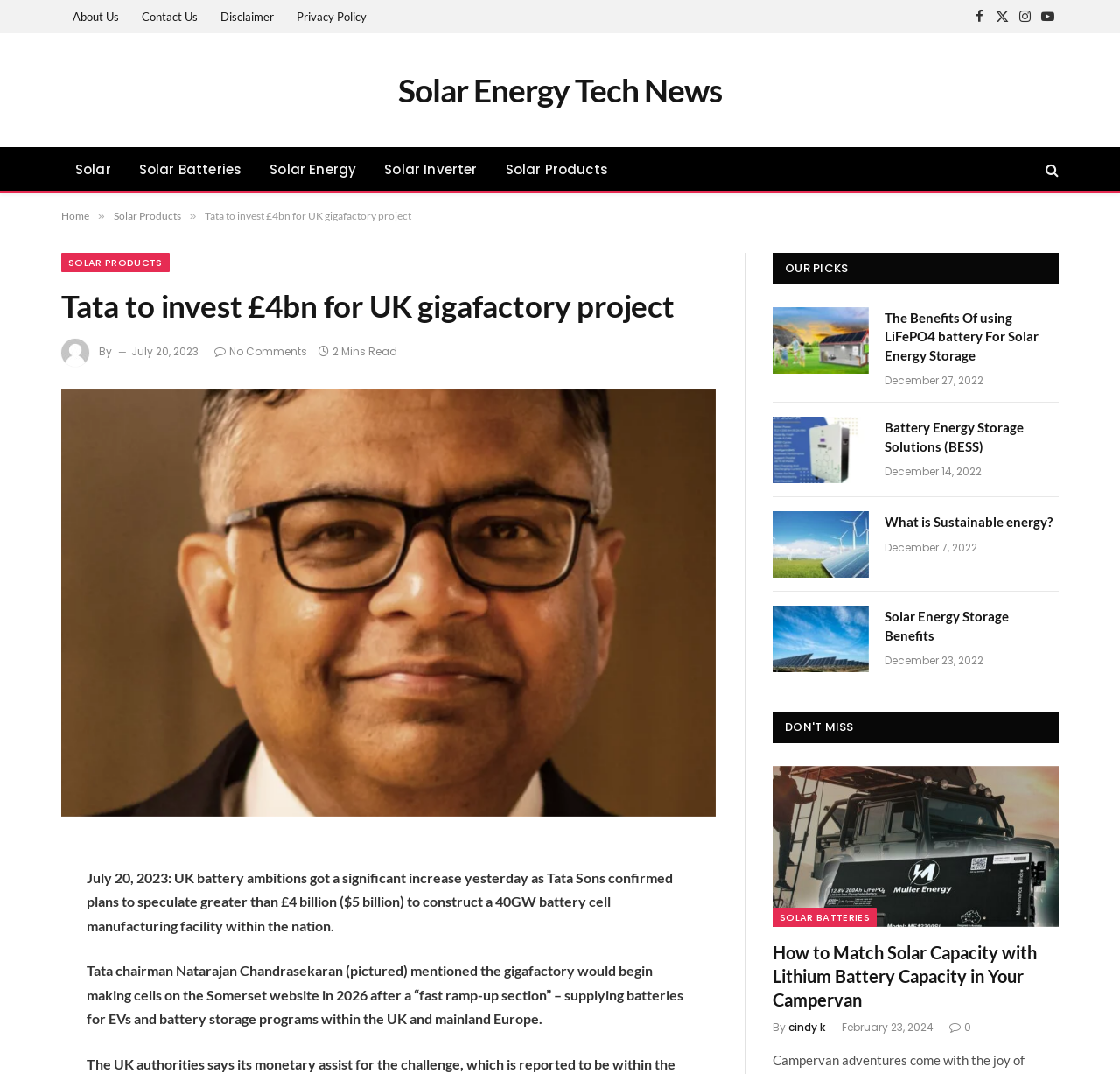What is the date of the article 'How to Match Solar Capacity with Lithium Battery Capacity in Your Campervan'?
Using the image as a reference, give an elaborate response to the question.

The webpage has a time element with the date 'February 23, 2024' below the article title 'How to Match Solar Capacity with Lithium Battery Capacity in Your Campervan', which indicates the publication date of the article.